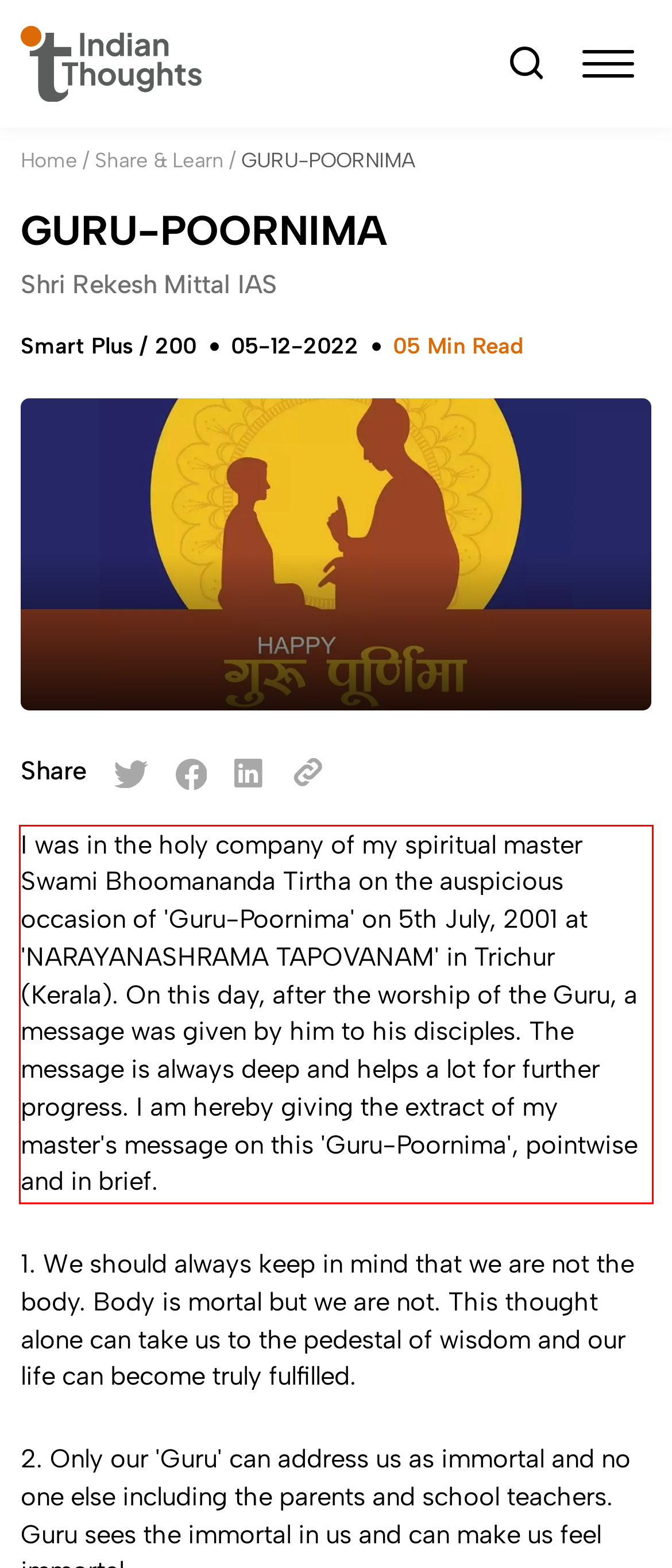The screenshot you have been given contains a UI element surrounded by a red rectangle. Use OCR to read and extract the text inside this red rectangle.

I was in the holy company of my spiritual master Swami Bhoomananda Tirtha on the auspicious occasion of 'Guru-Poornima' on 5th July, 2001 at 'NARAYANASHRAMA TAPOVANAM' in Trichur (Kerala). On this day, after the worship of the Guru, a message was given by him to his disciples. The message is always deep and helps a lot for further progress. I am hereby giving the extract of my master's message on this 'Guru-Poornima', pointwise and in brief.